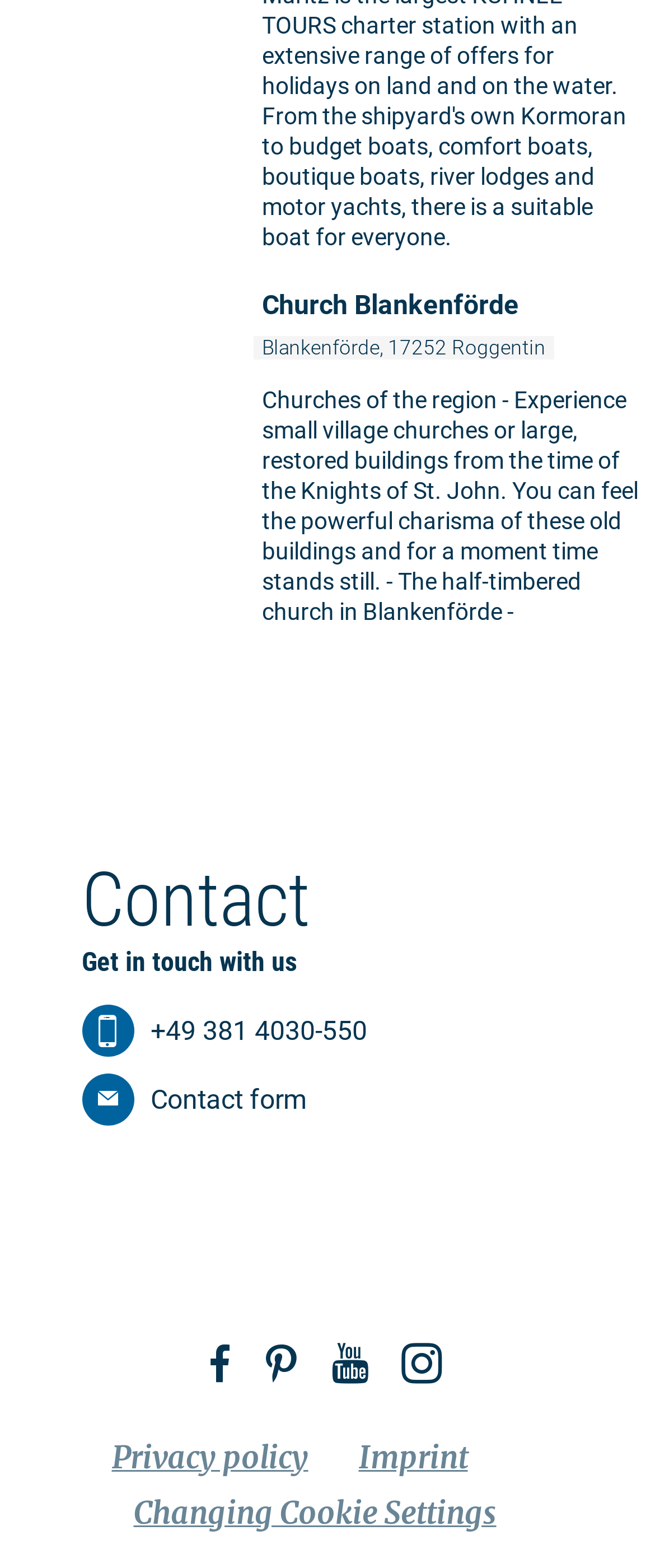Refer to the image and answer the question with as much detail as possible: What is the name of the church?

The name of the church can be found in the heading element with the text 'Church Blankenförde'.